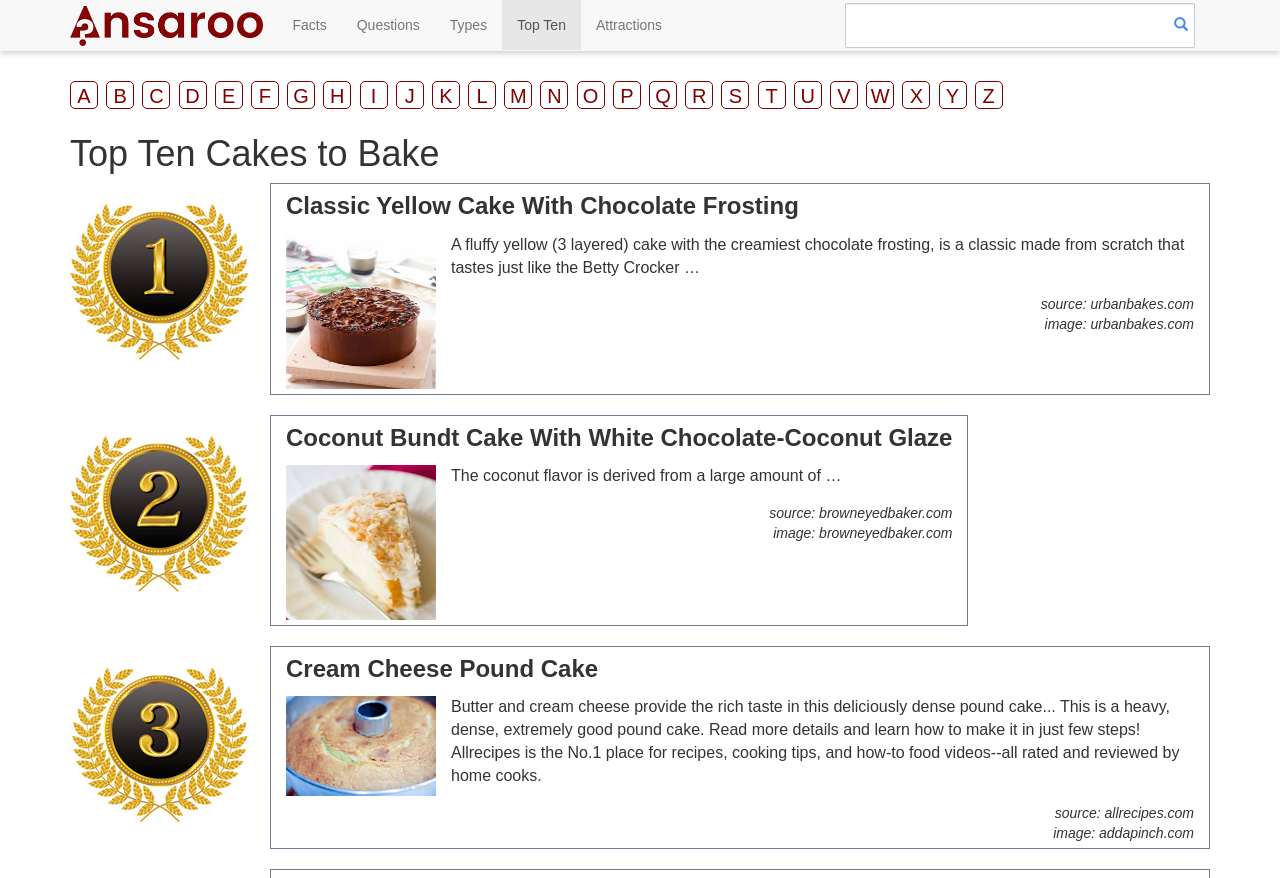Identify the bounding box coordinates for the element you need to click to achieve the following task: "Enter text in the search box". Provide the bounding box coordinates as four float numbers between 0 and 1, in the form [left, top, right, bottom].

[0.66, 0.003, 0.934, 0.054]